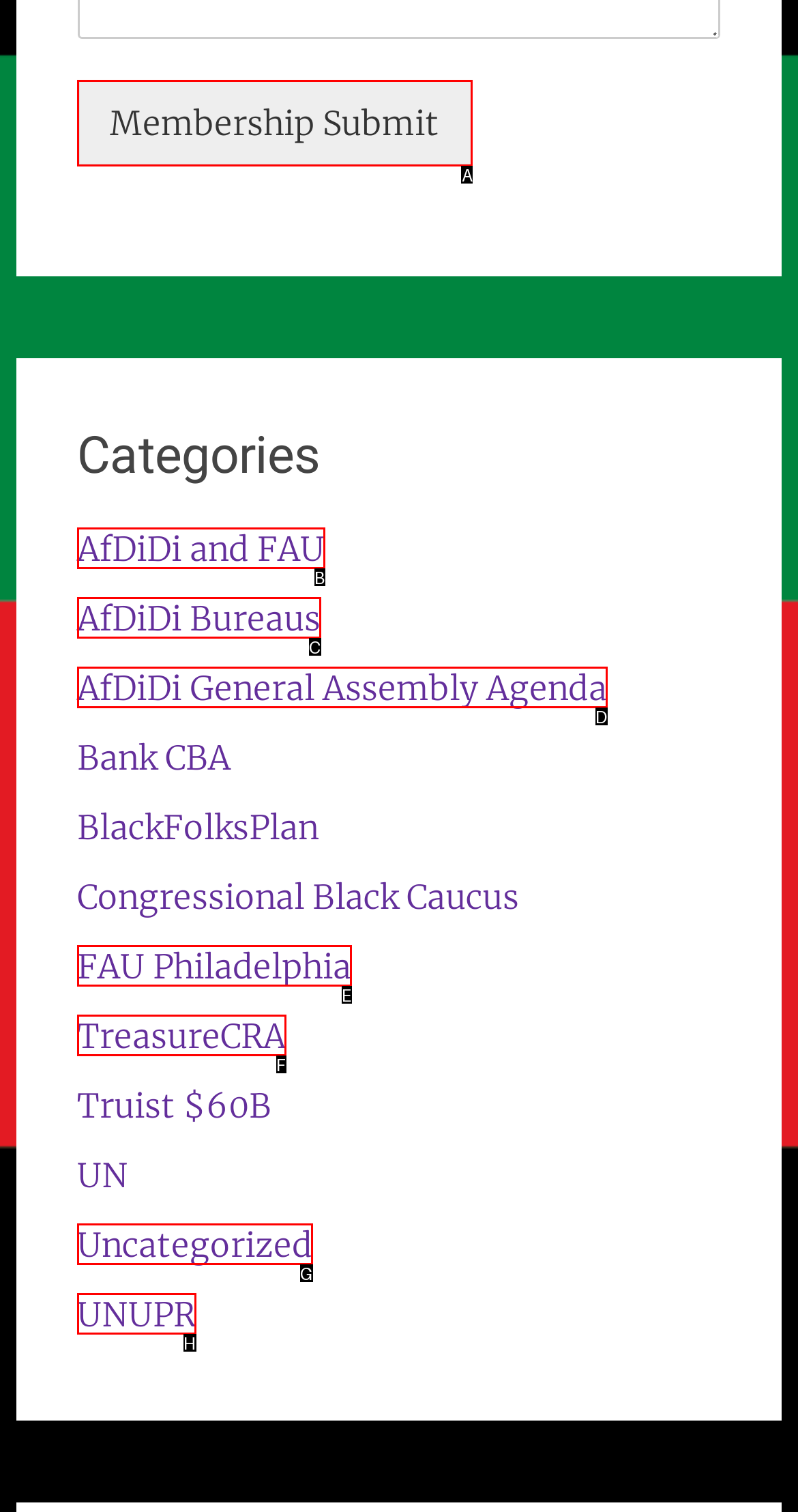Identify the letter of the correct UI element to fulfill the task: Submit membership from the given options in the screenshot.

A